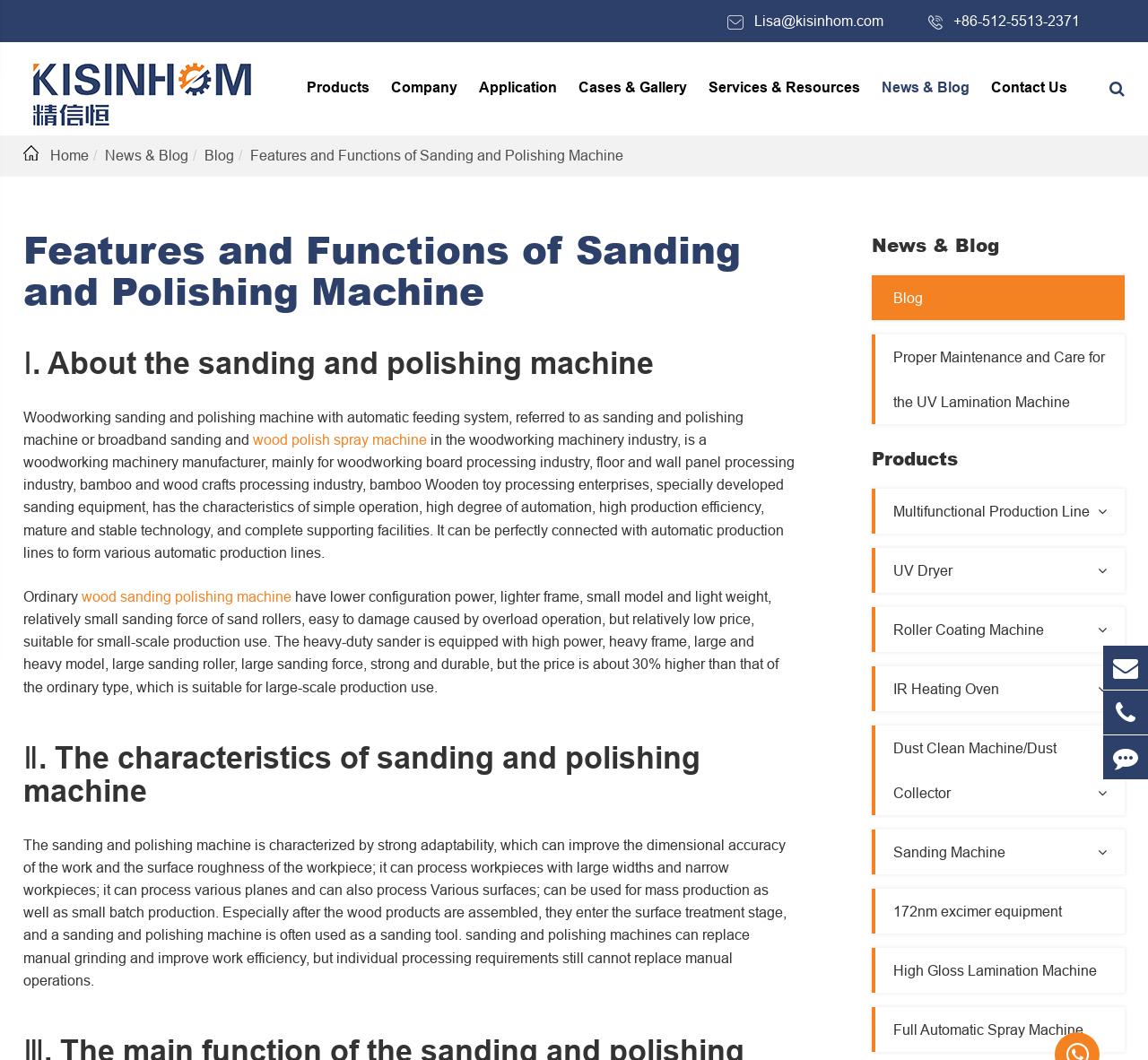Please specify the bounding box coordinates for the clickable region that will help you carry out the instruction: "View news and blog".

[0.768, 0.074, 0.845, 0.093]